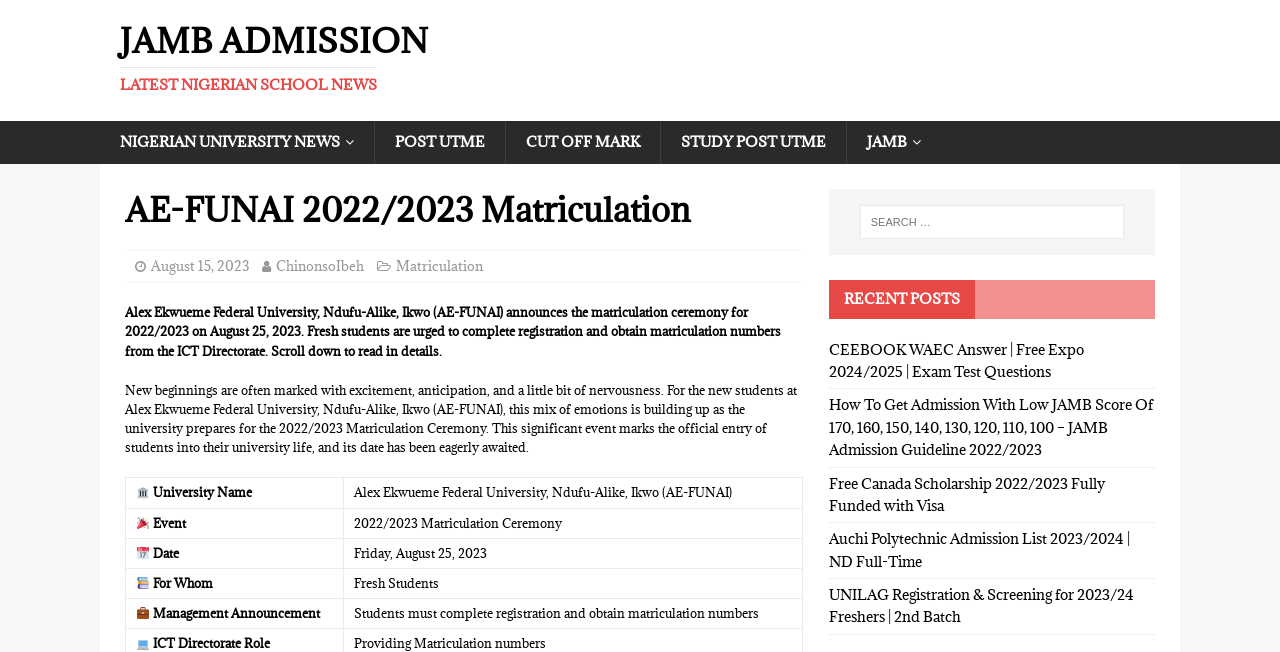Respond to the question below with a single word or phrase:
When is the 2022/2023 Matriculation Ceremony scheduled to take place?

Friday, August 25, 2023